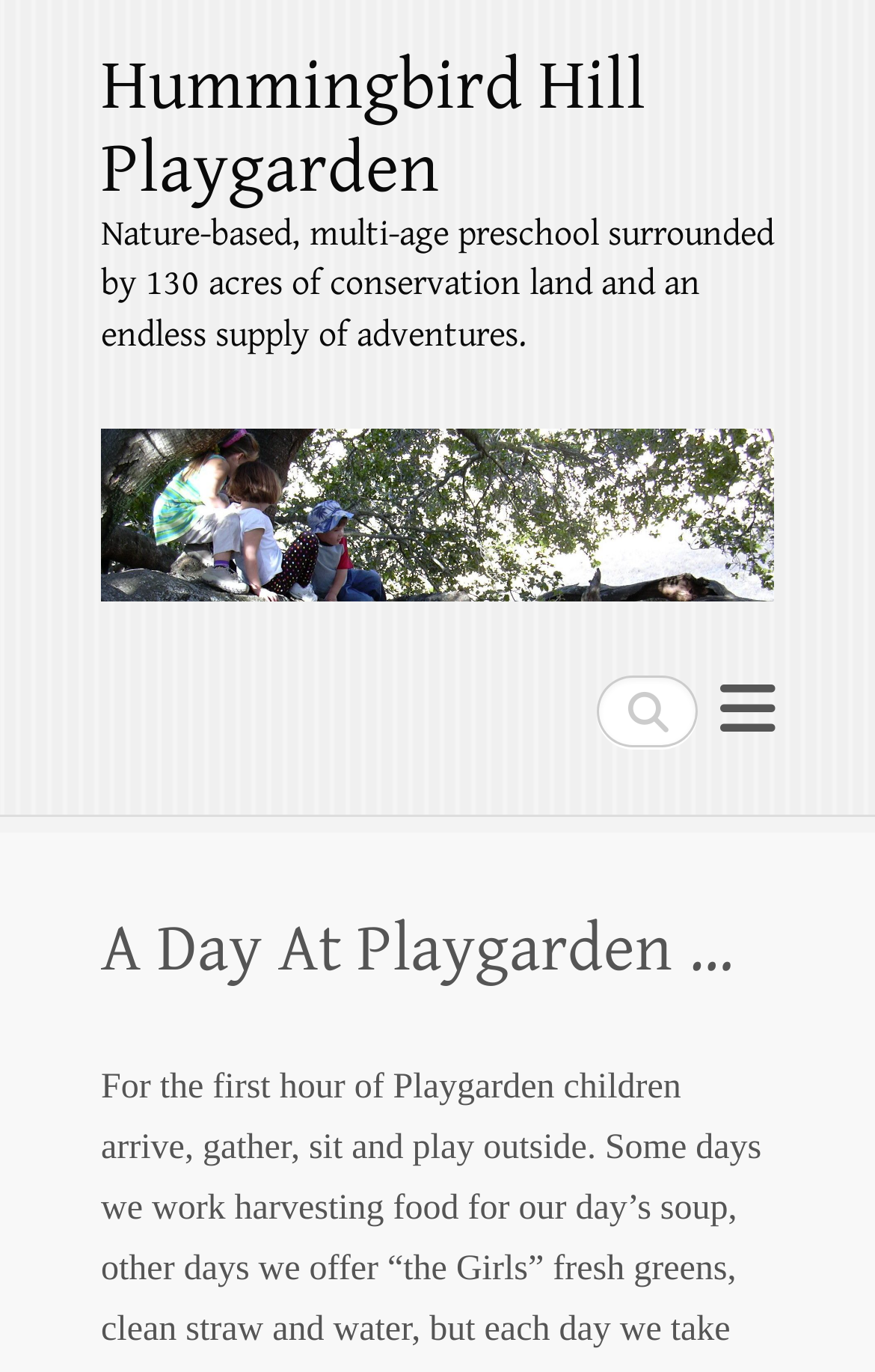Identify and generate the primary title of the webpage.

A Day At Playgarden …